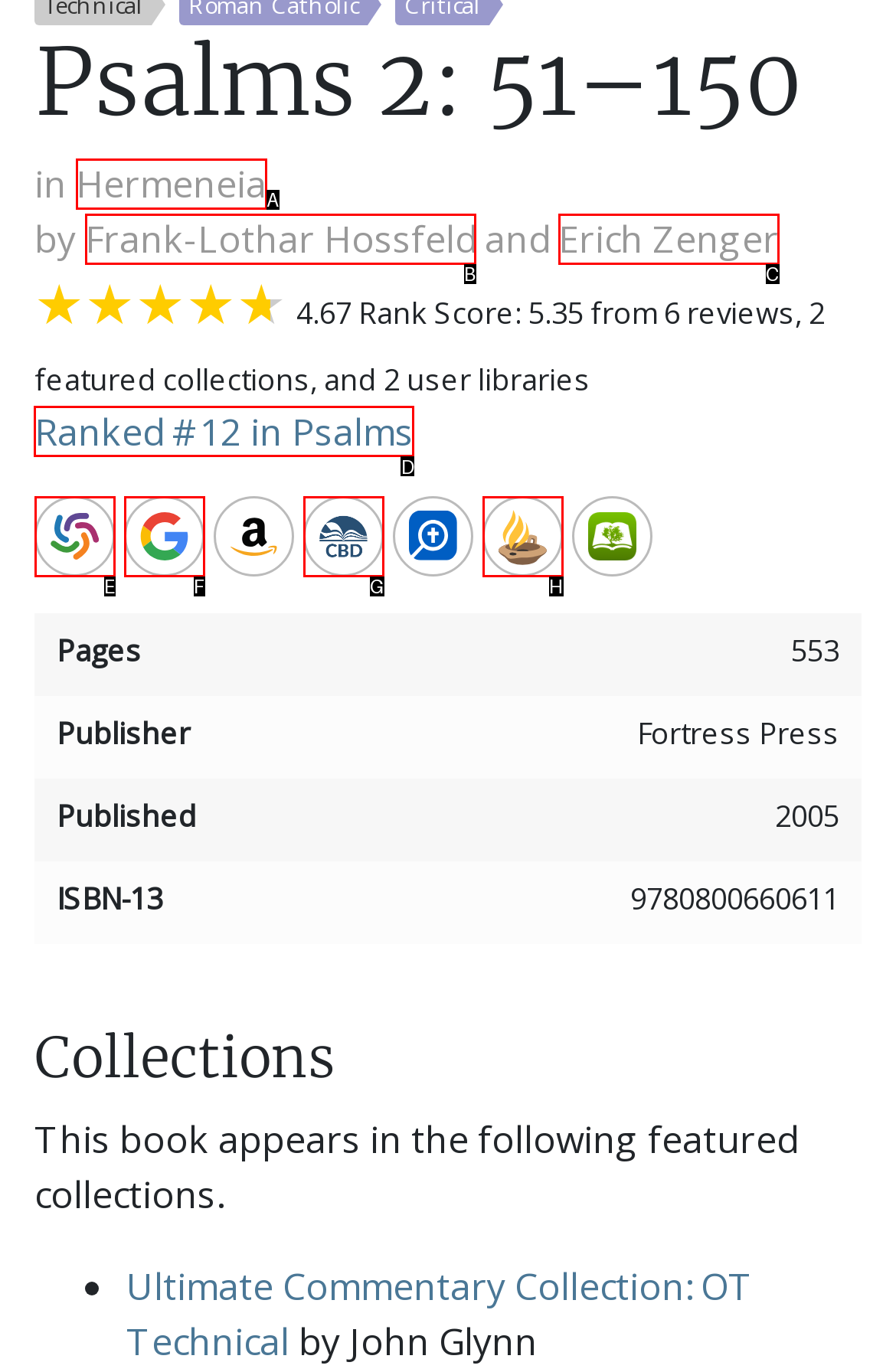Which HTML element should be clicked to perform the following task: View Ranked #12 in Psalms
Reply with the letter of the appropriate option.

D